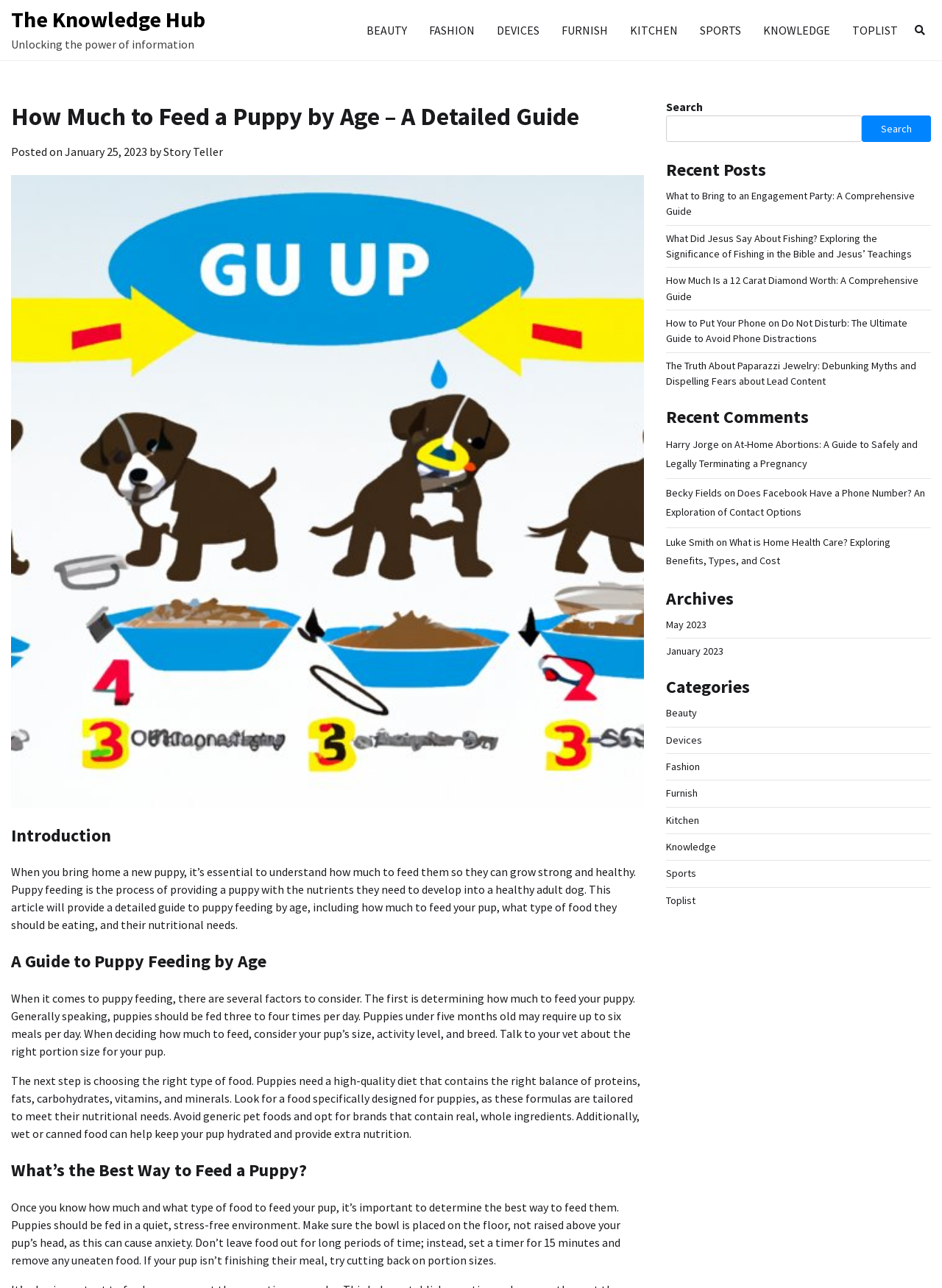Based on the description "aria-label="Accessibility Menu" title="Accessibility Menu"", find the bounding box of the specified UI element.

None